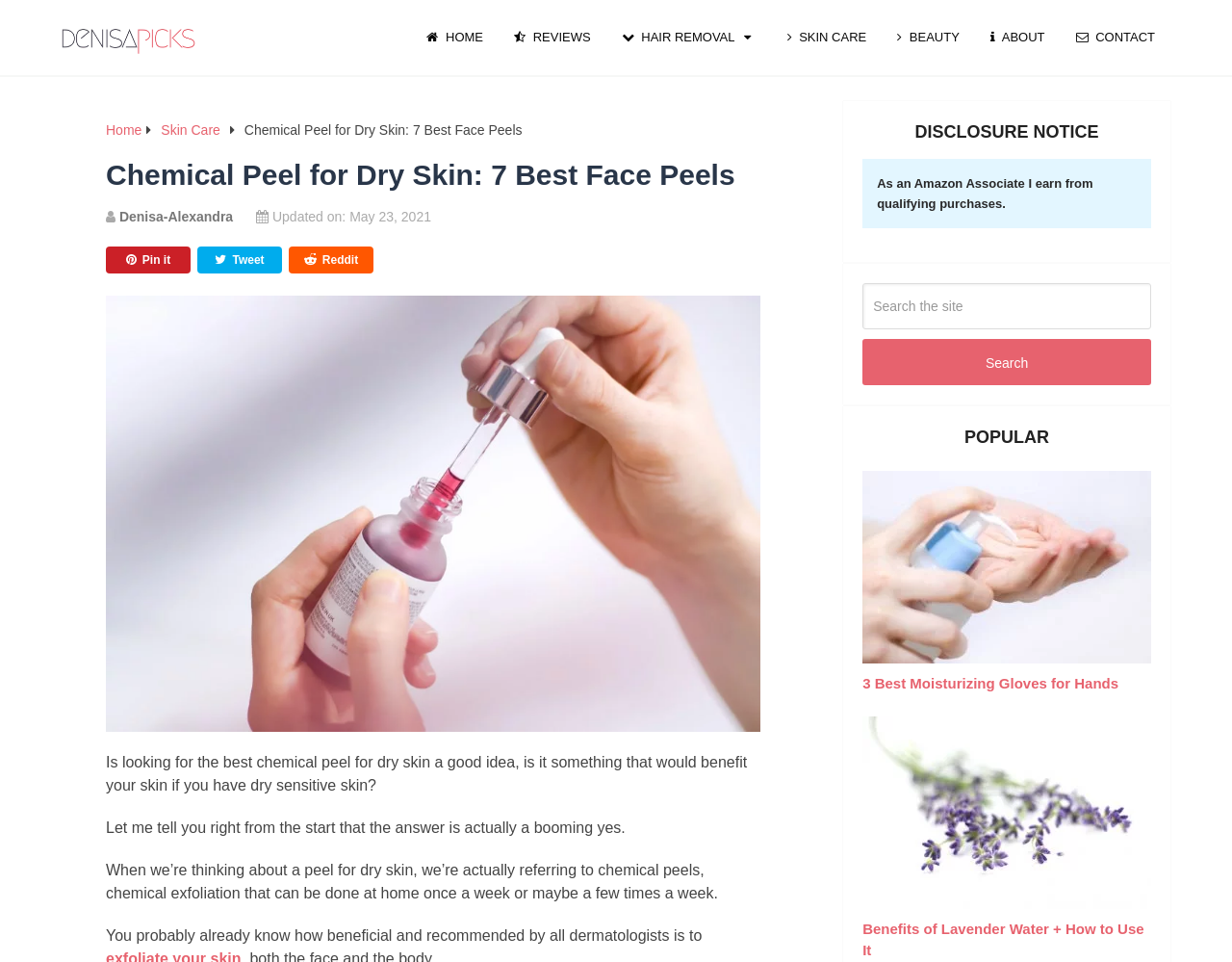Provide a brief response to the question below using one word or phrase:
How many popular articles are listed?

2